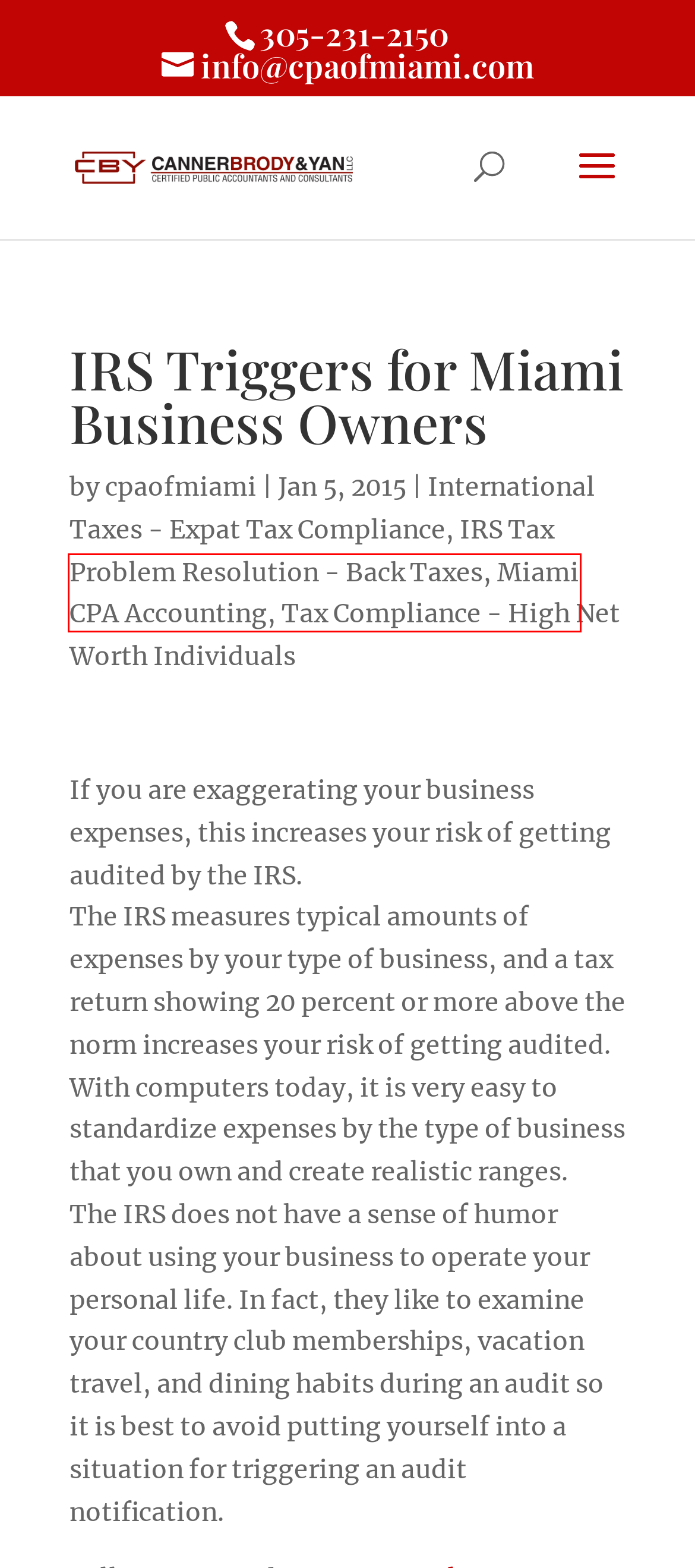You have received a screenshot of a webpage with a red bounding box indicating a UI element. Please determine the most fitting webpage description that matches the new webpage after clicking on the indicated element. The choices are:
A. Archives | Canner, Brody & Yan, LLC CPA Firm
B. cpaofmiami | Canner, Brody & Yan, LLC CPA Firm
C. Condominium and Homeowner Audits – Real Estate Accounting | Canner, Brody & Yan, LLC CPA Firm
D. Miami CPA Accounting | Canner, Brody & Yan, LLC CPA Firm
E. Canner, Brody & Yan, LLC CPA Firm | A Trusted South Florida CPA Firm for over 65 Years!
F. IRS Tax Problem Resolution – Back Taxes | Canner, Brody & Yan, LLC CPA Firm
G. Tax Compliance – High Net Worth Individuals | Canner, Brody & Yan, LLC CPA Firm
H. International Taxes – Expat Tax Compliance | Canner, Brody & Yan, LLC CPA Firm

D